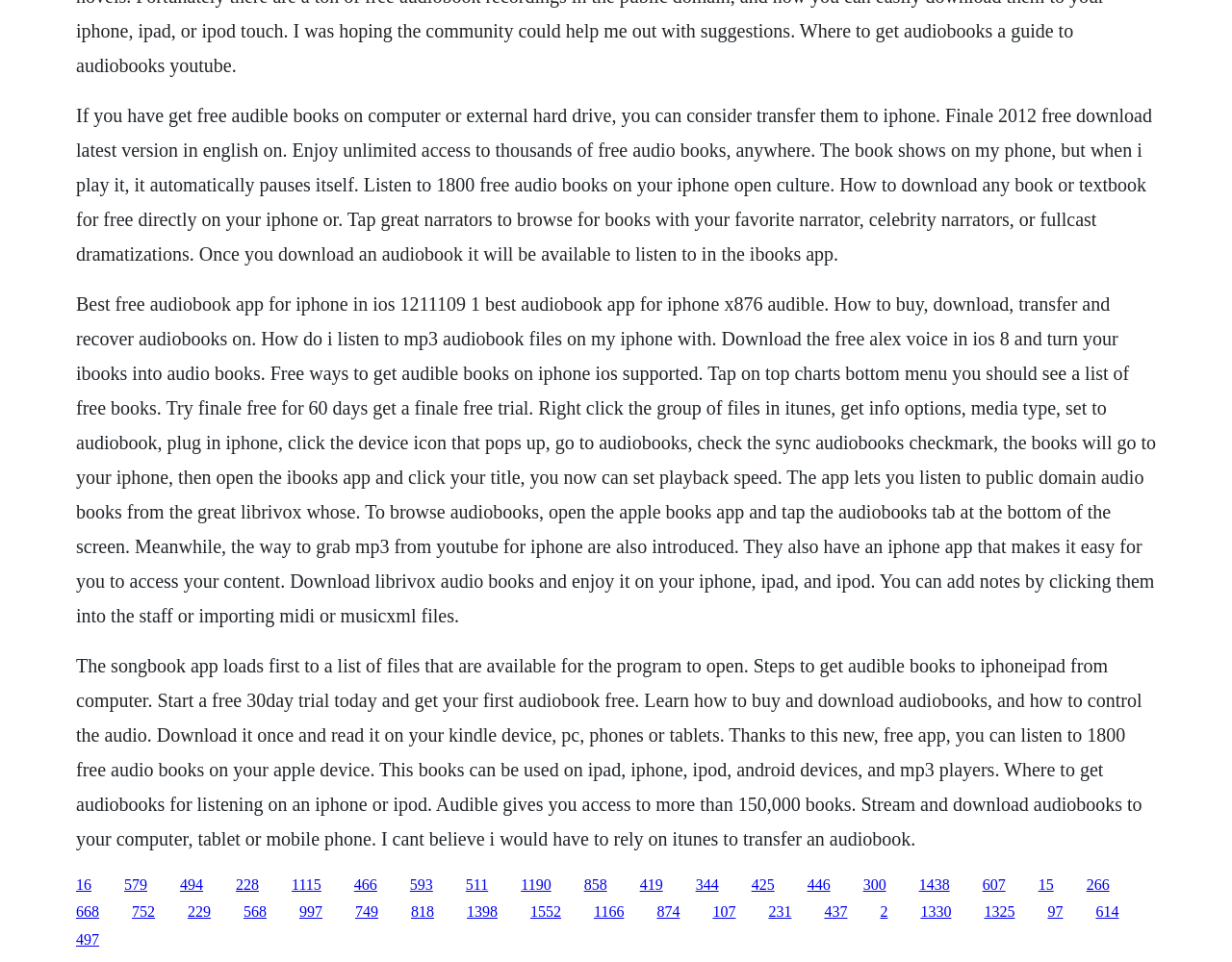Locate the bounding box coordinates of the region to be clicked to comply with the following instruction: "Tap on the link to learn how to buy and download audiobooks". The coordinates must be four float numbers between 0 and 1, in the form [left, top, right, bottom].

[0.288, 0.939, 0.307, 0.956]